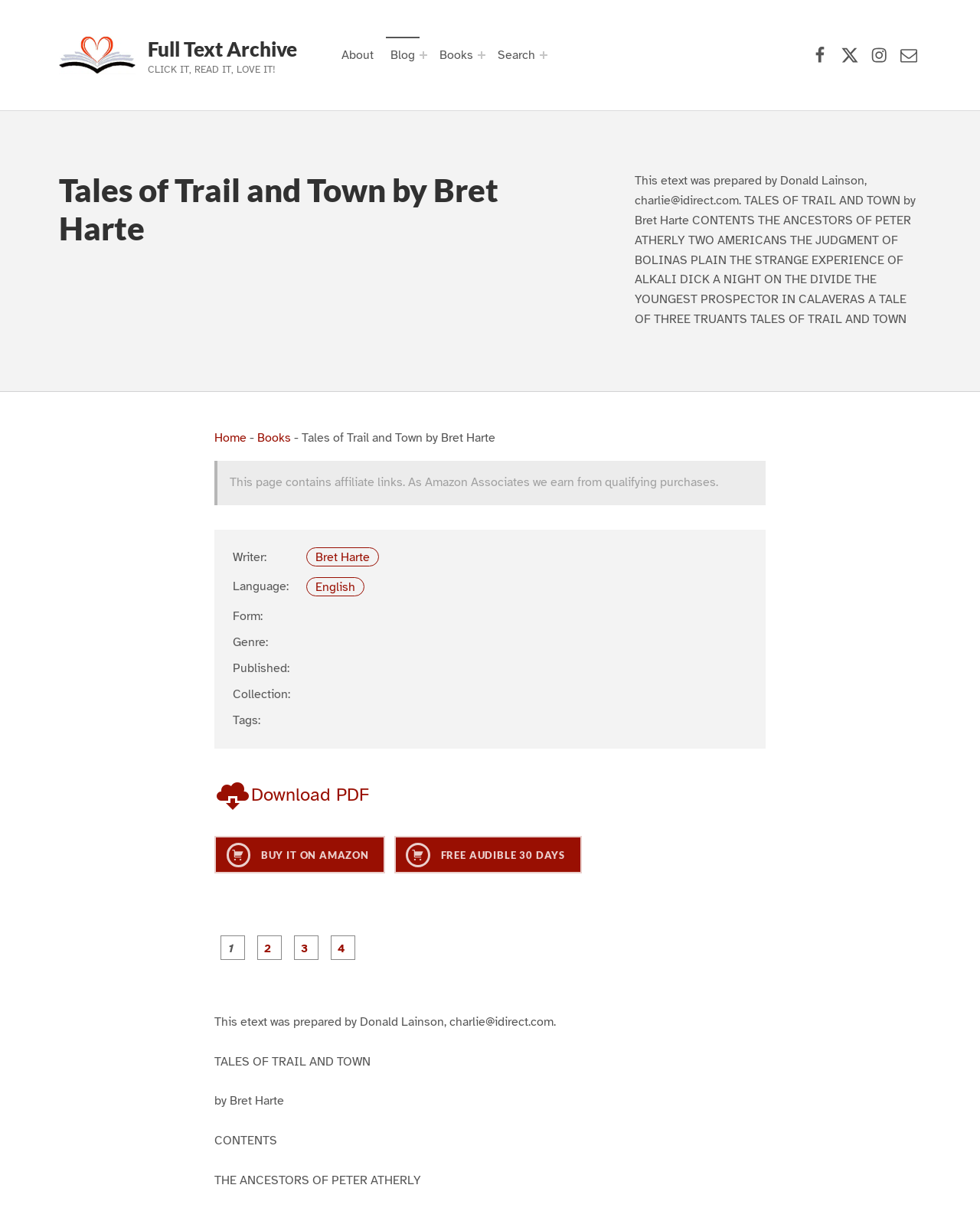Please identify the bounding box coordinates of the element that needs to be clicked to execute the following command: "Click the 'Download PDF' button". Provide the bounding box using four float numbers between 0 and 1, formatted as [left, top, right, bottom].

[0.219, 0.647, 0.377, 0.666]